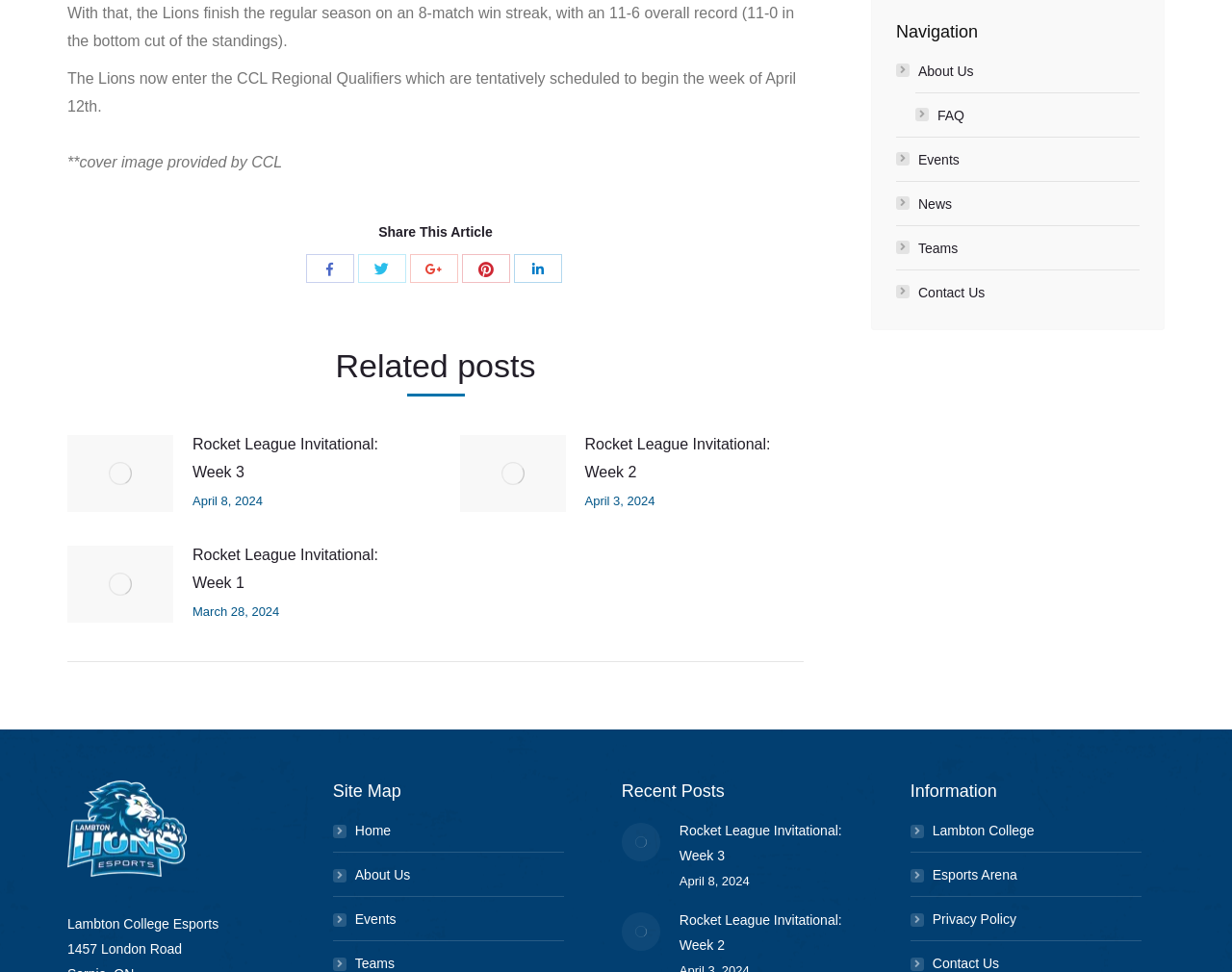Identify the bounding box coordinates of the clickable region required to complete the instruction: "Check recent post about Rocket League Invitational: Week 2". The coordinates should be given as four float numbers within the range of 0 and 1, i.e., [left, top, right, bottom].

[0.551, 0.934, 0.692, 0.985]